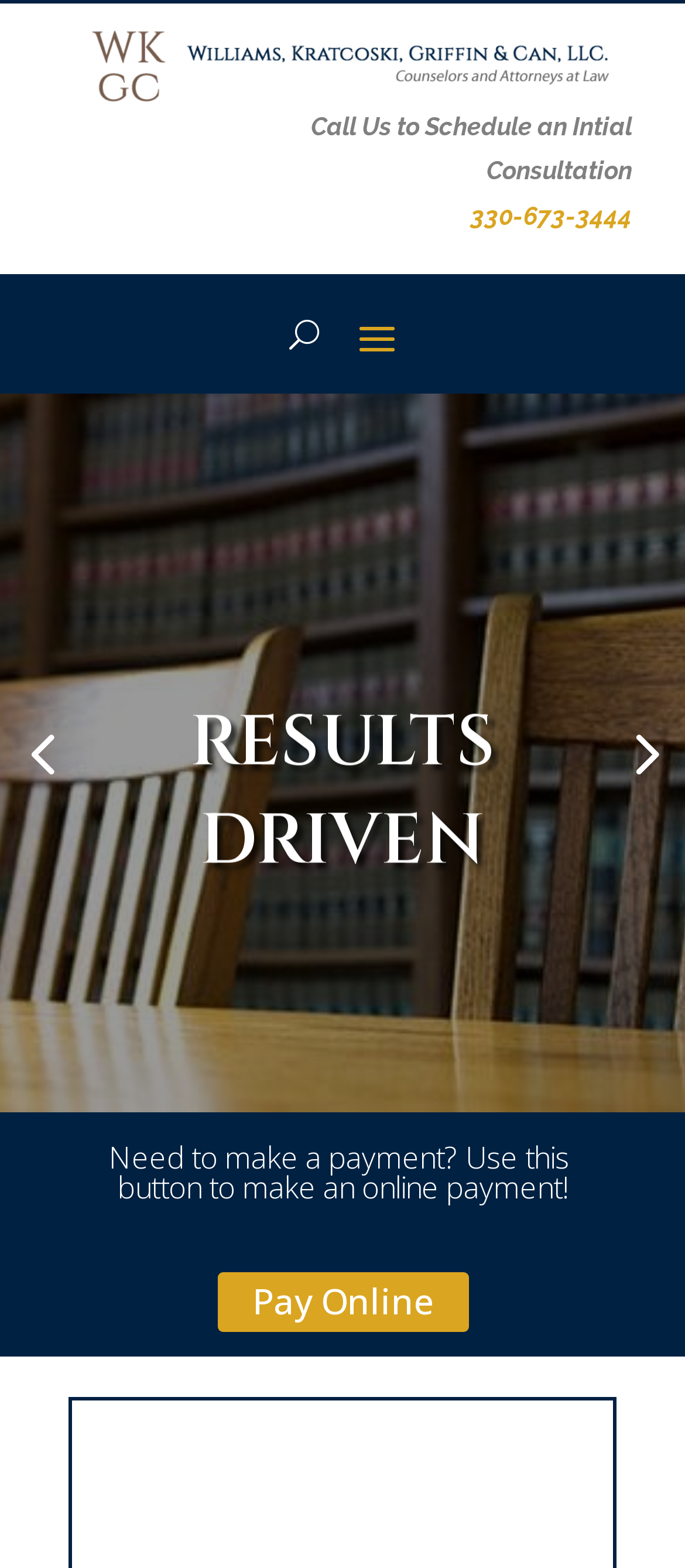Provide a short answer using a single word or phrase for the following question: 
What is the name of the law firm?

Williams, Kratcoski, Griffin & Can, LLC